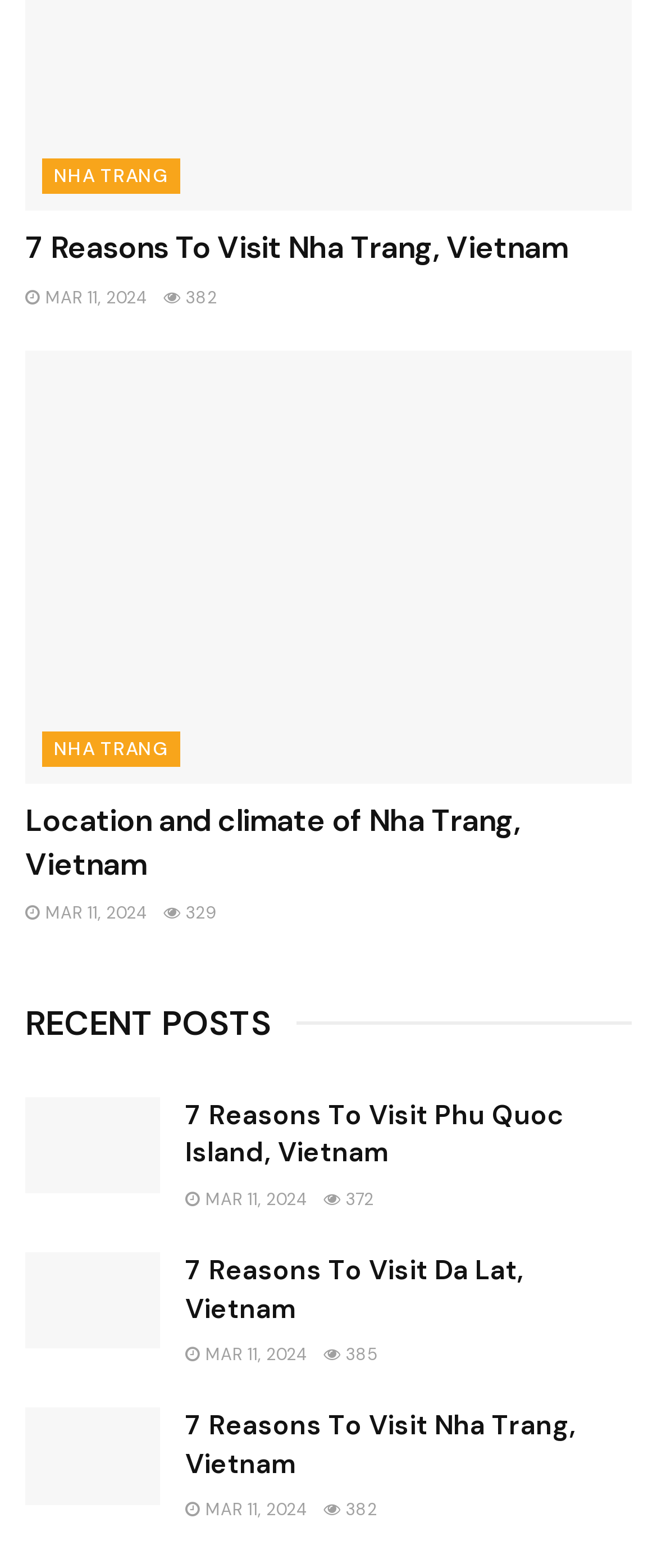Please specify the bounding box coordinates for the clickable region that will help you carry out the instruction: "Check the recent post about Phu Quoc Vietnam".

[0.038, 0.7, 0.244, 0.761]